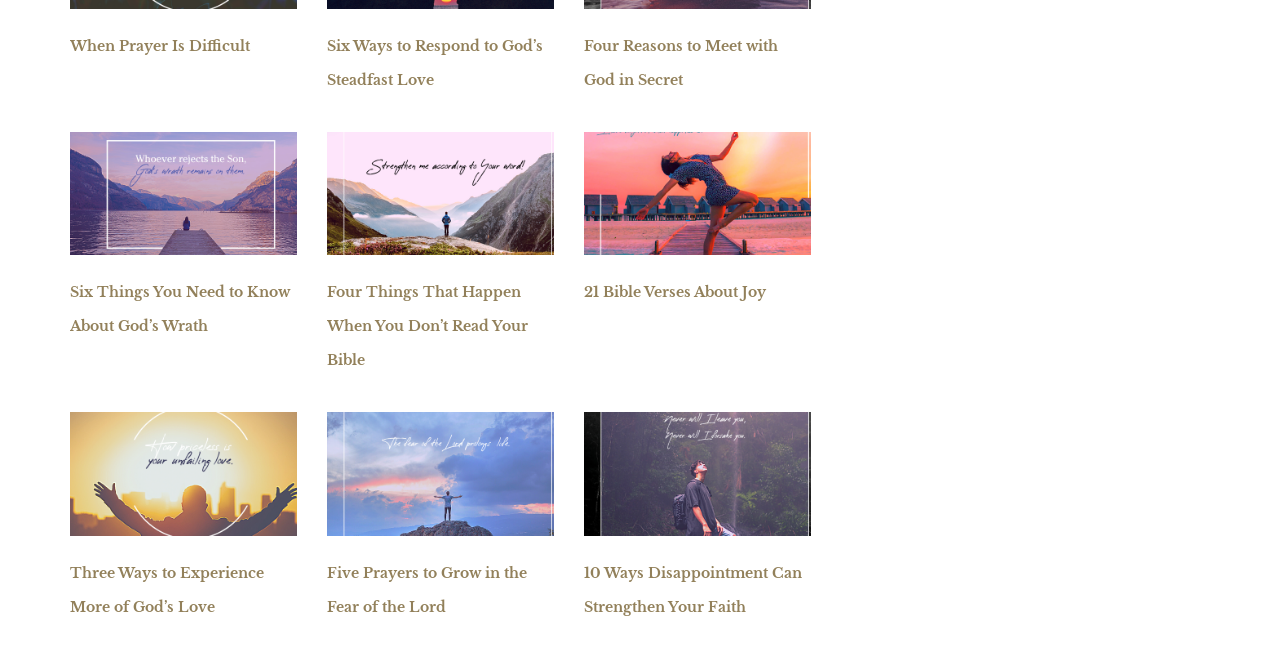Refer to the screenshot and answer the following question in detail:
What is the topic of the last article?

The last article is titled '10 Ways Disappointment Can Strengthen Your Faith', which suggests that the topic of the article is how disappointment can strengthen one's faith.